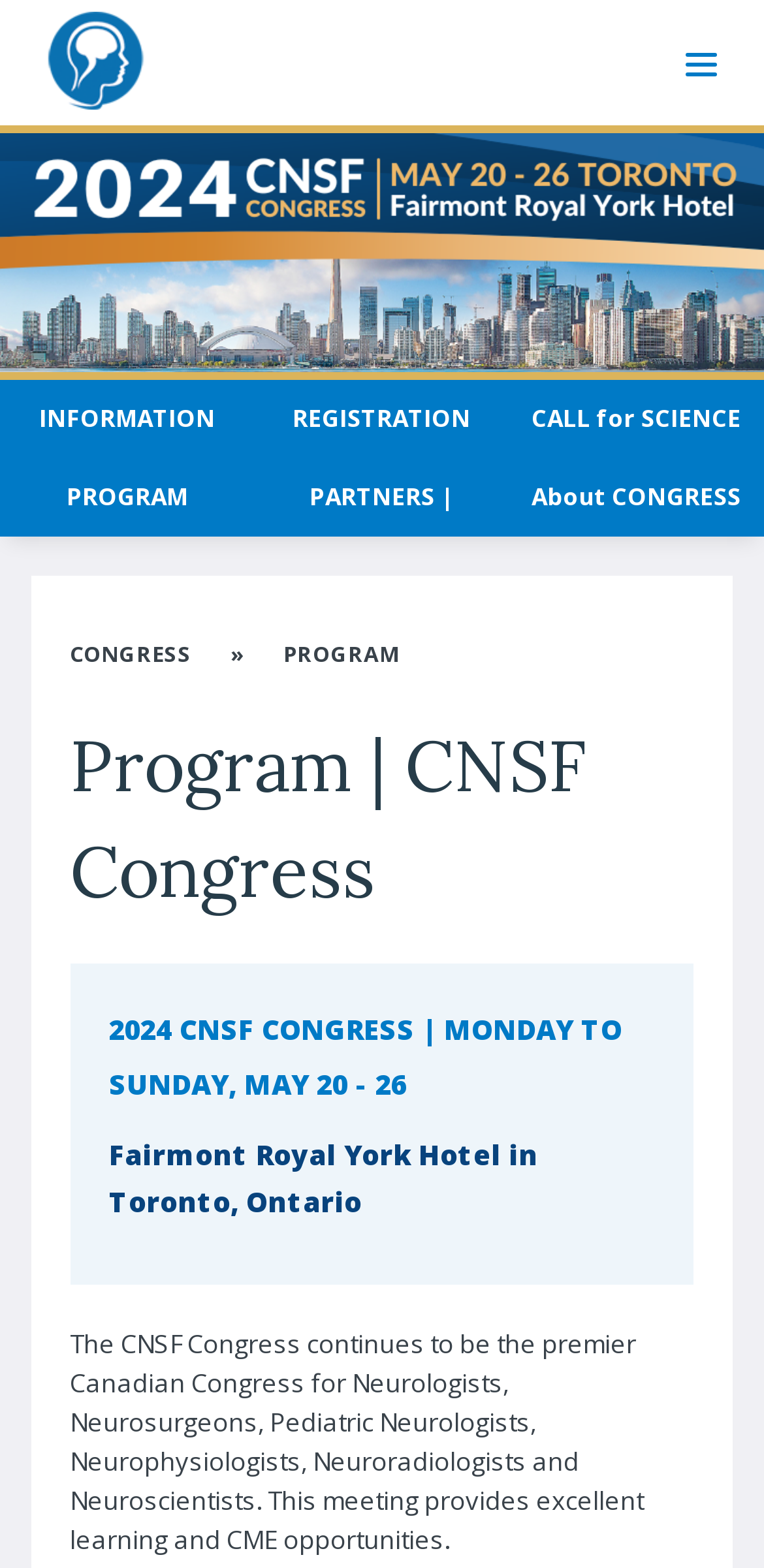What is the purpose of the CNSF Congress?
Answer the question with a single word or phrase by looking at the picture.

Learning and CME opportunities